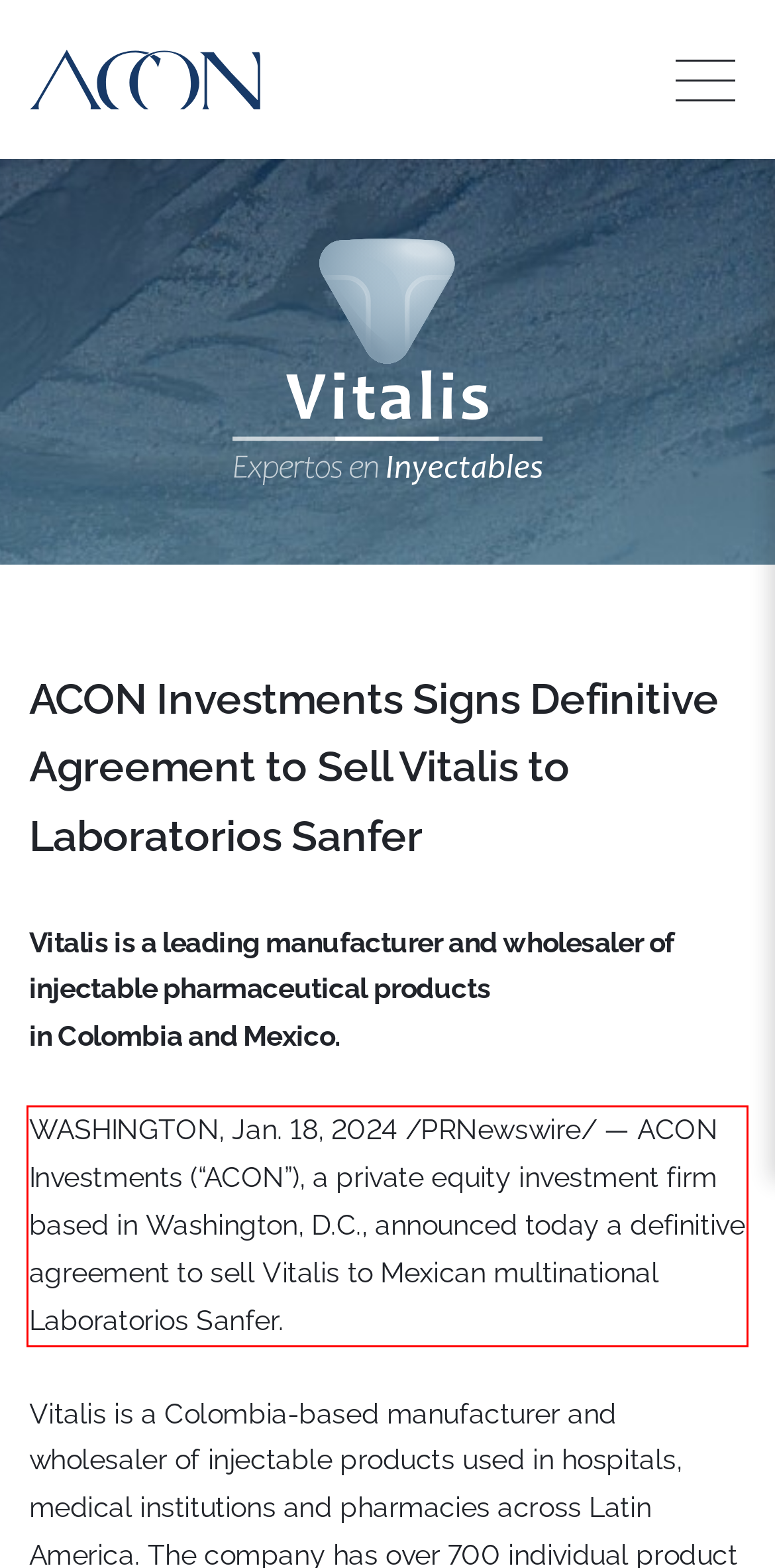Please extract the text content within the red bounding box on the webpage screenshot using OCR.

WASHINGTON, Jan. 18, 2024 /PRNewswire/ — ACON Investments (“ACON”), a private equity investment firm based in Washington, D.C., announced today a definitive agreement to sell Vitalis to Mexican multinational Laboratorios Sanfer.